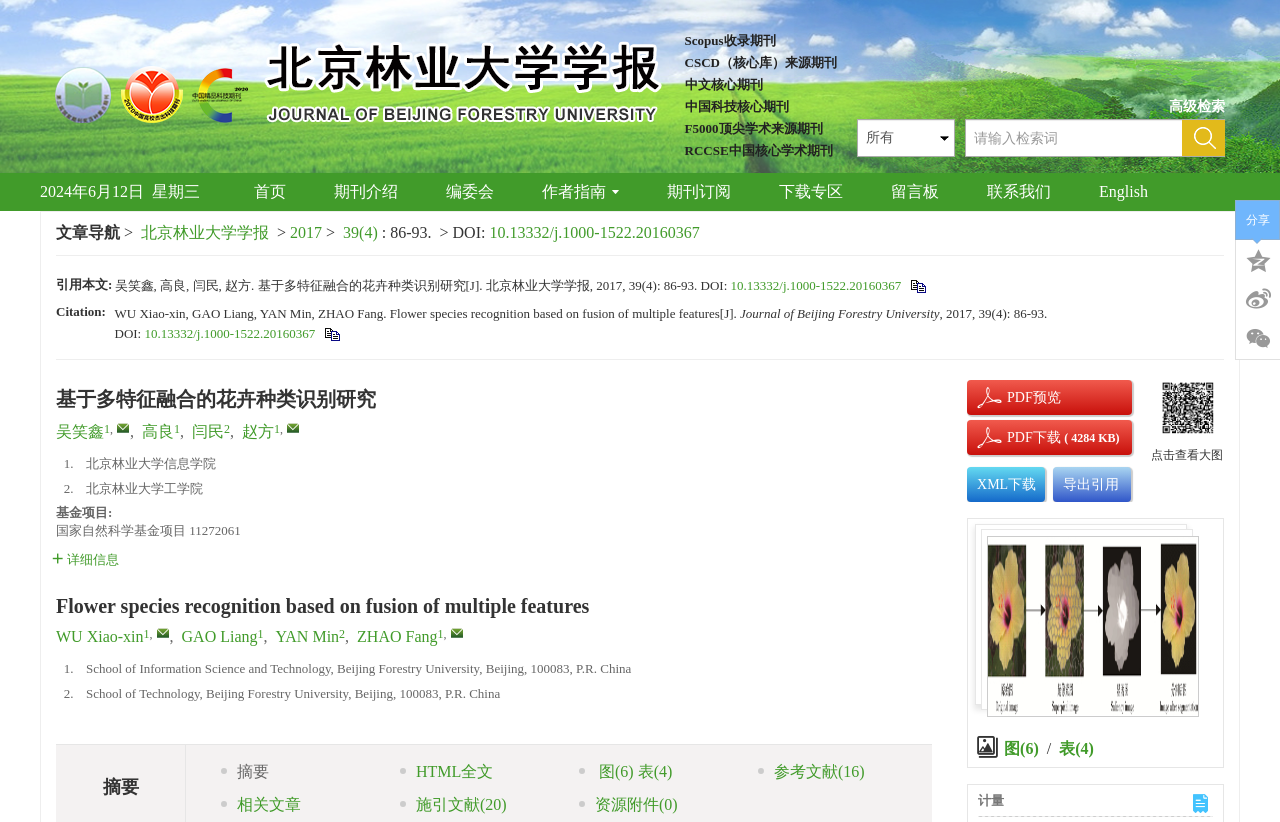Locate the coordinates of the bounding box for the clickable region that fulfills this instruction: "select an option from the combobox".

[0.67, 0.145, 0.746, 0.191]